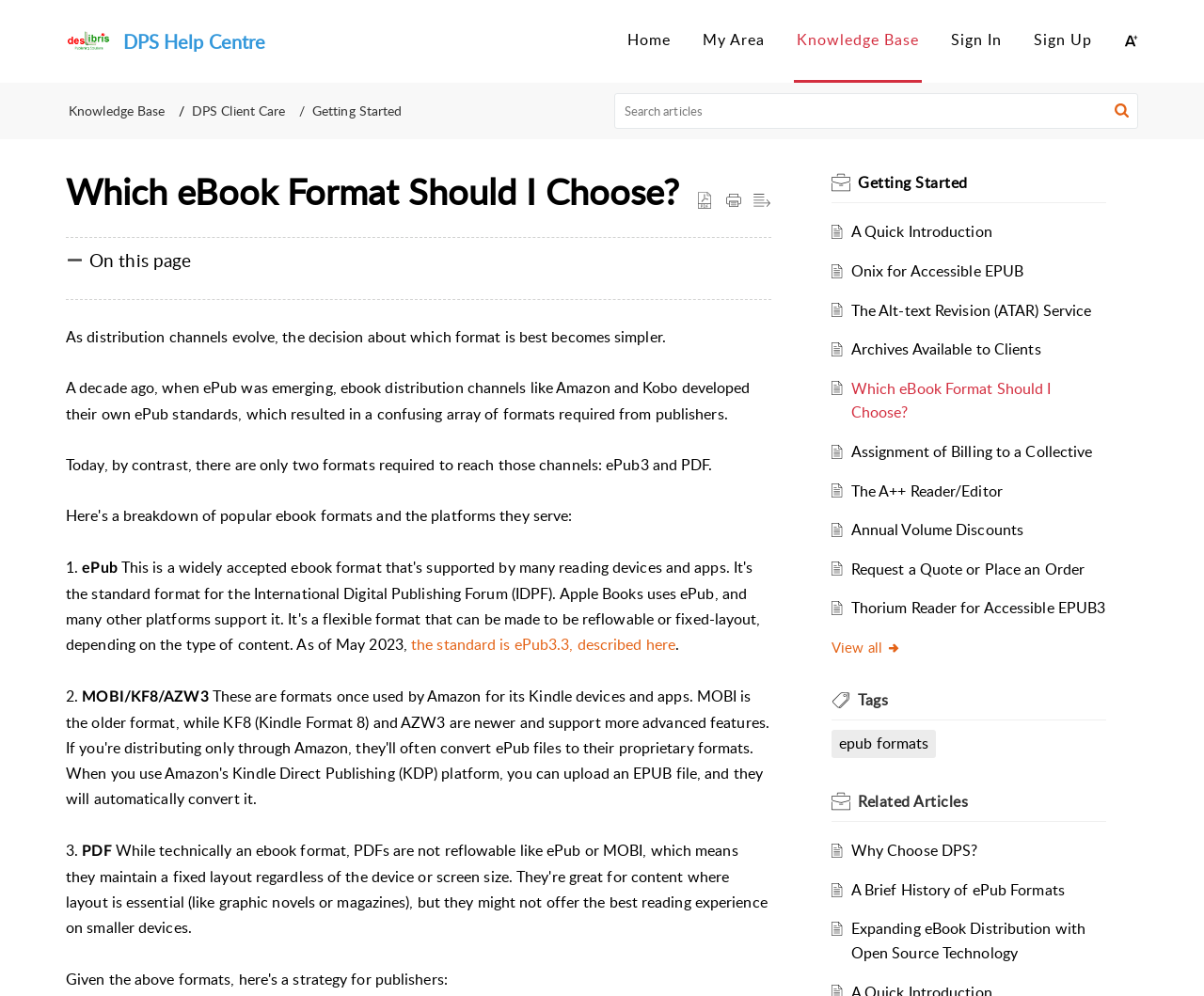Bounding box coordinates are specified in the format (top-left x, top-left y, bottom-right x, bottom-right y). All values are floating point numbers bounded between 0 and 1. Please provide the bounding box coordinate of the region this sentence describes: DPS Client Care

[0.159, 0.102, 0.237, 0.12]